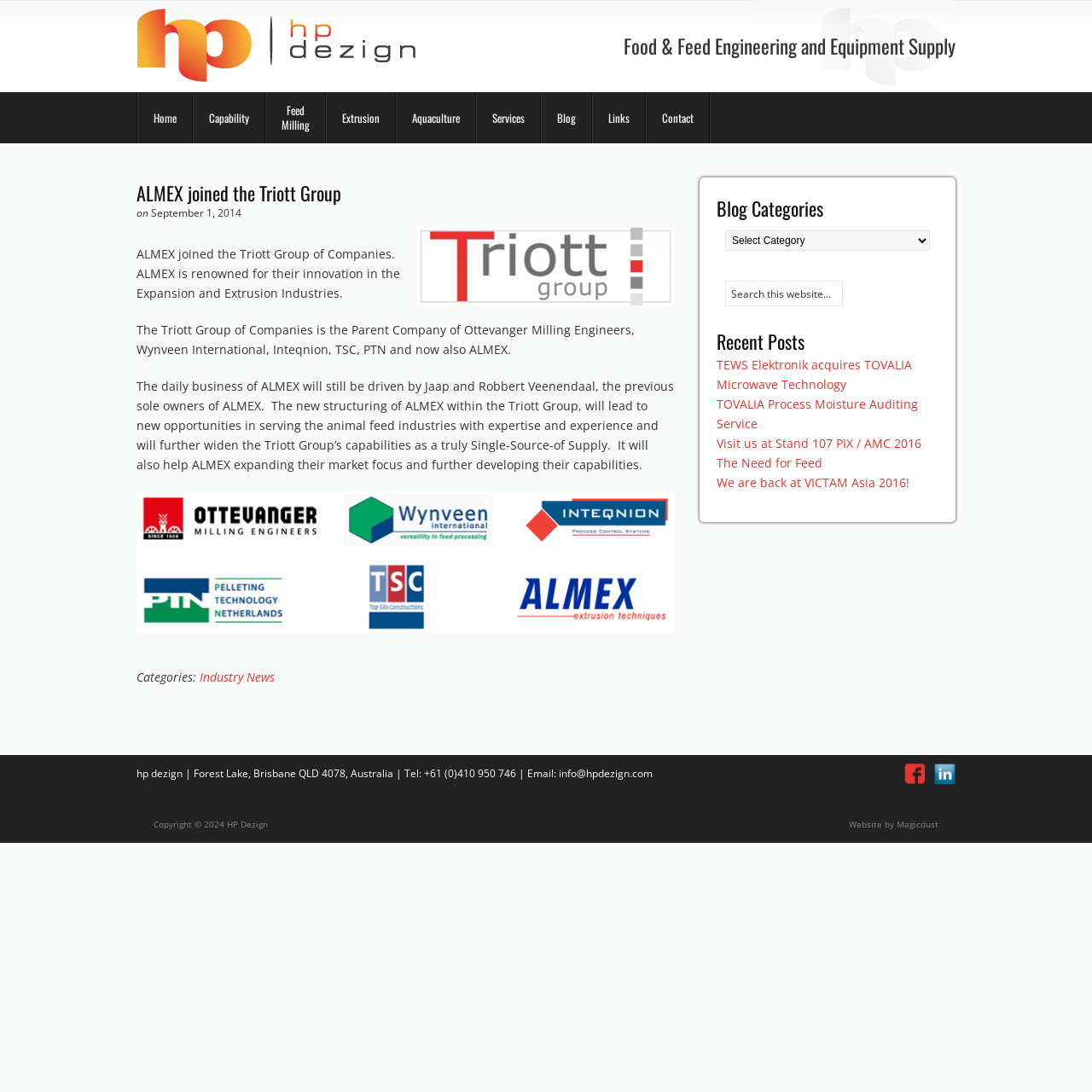Given the element description, predict the bounding box coordinates in the format (top-left x, top-left y, bottom-right x, bottom-right y), using floating point numbers between 0 and 1: HP Dezign

[0.125, 0.0, 0.383, 0.084]